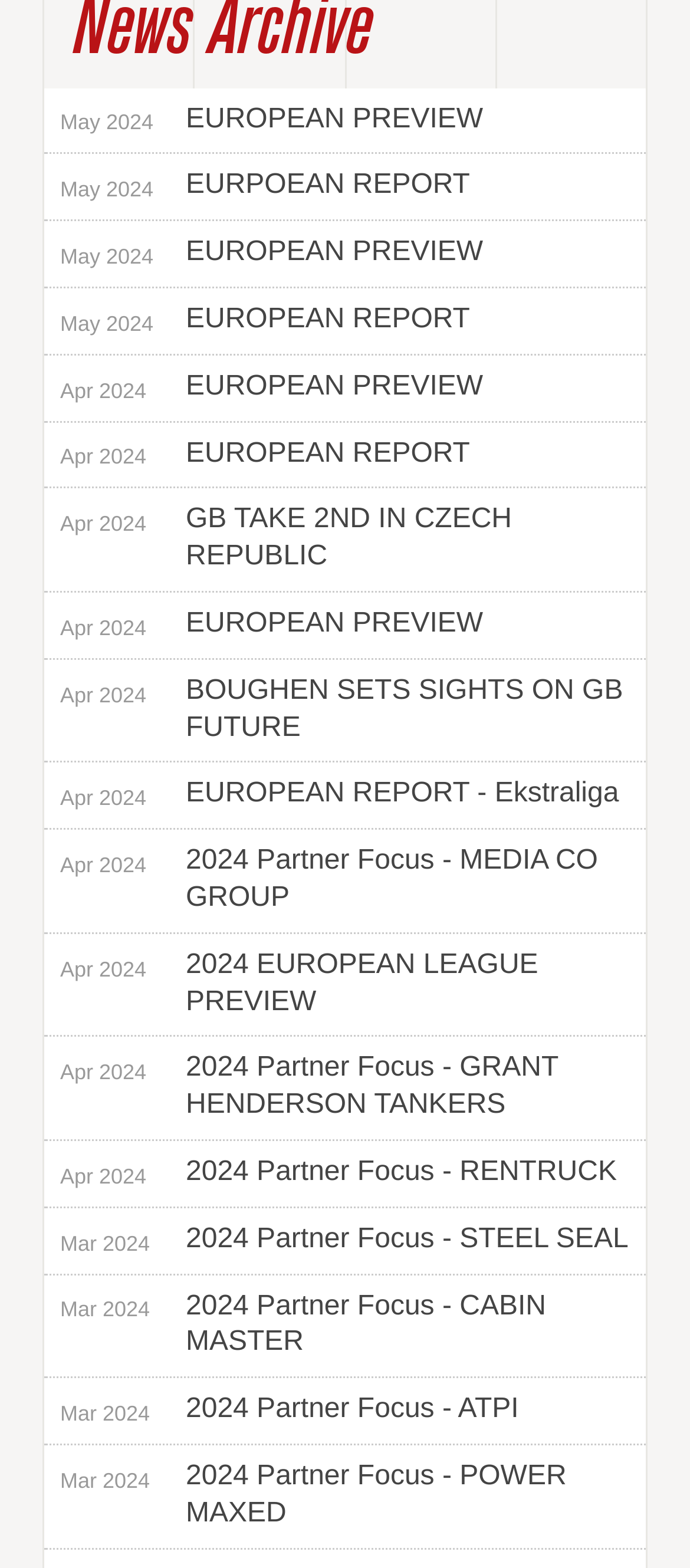Determine the bounding box coordinates of the target area to click to execute the following instruction: "Access May 2024 European Report."

[0.064, 0.099, 0.936, 0.141]